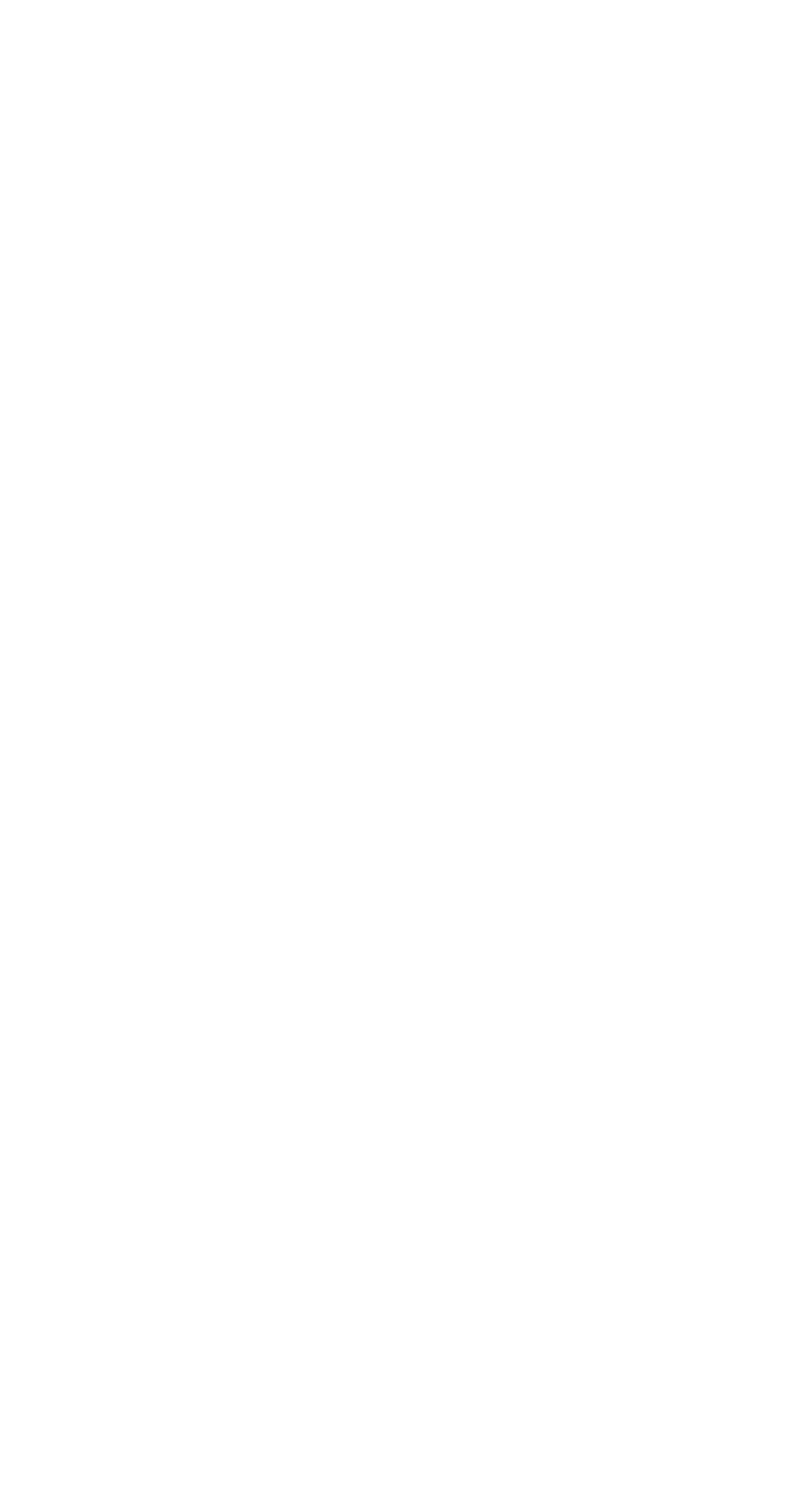Please determine the bounding box coordinates of the element's region to click for the following instruction: "View the 'Easy Dinner Recipes' page".

[0.115, 0.788, 0.413, 0.809]